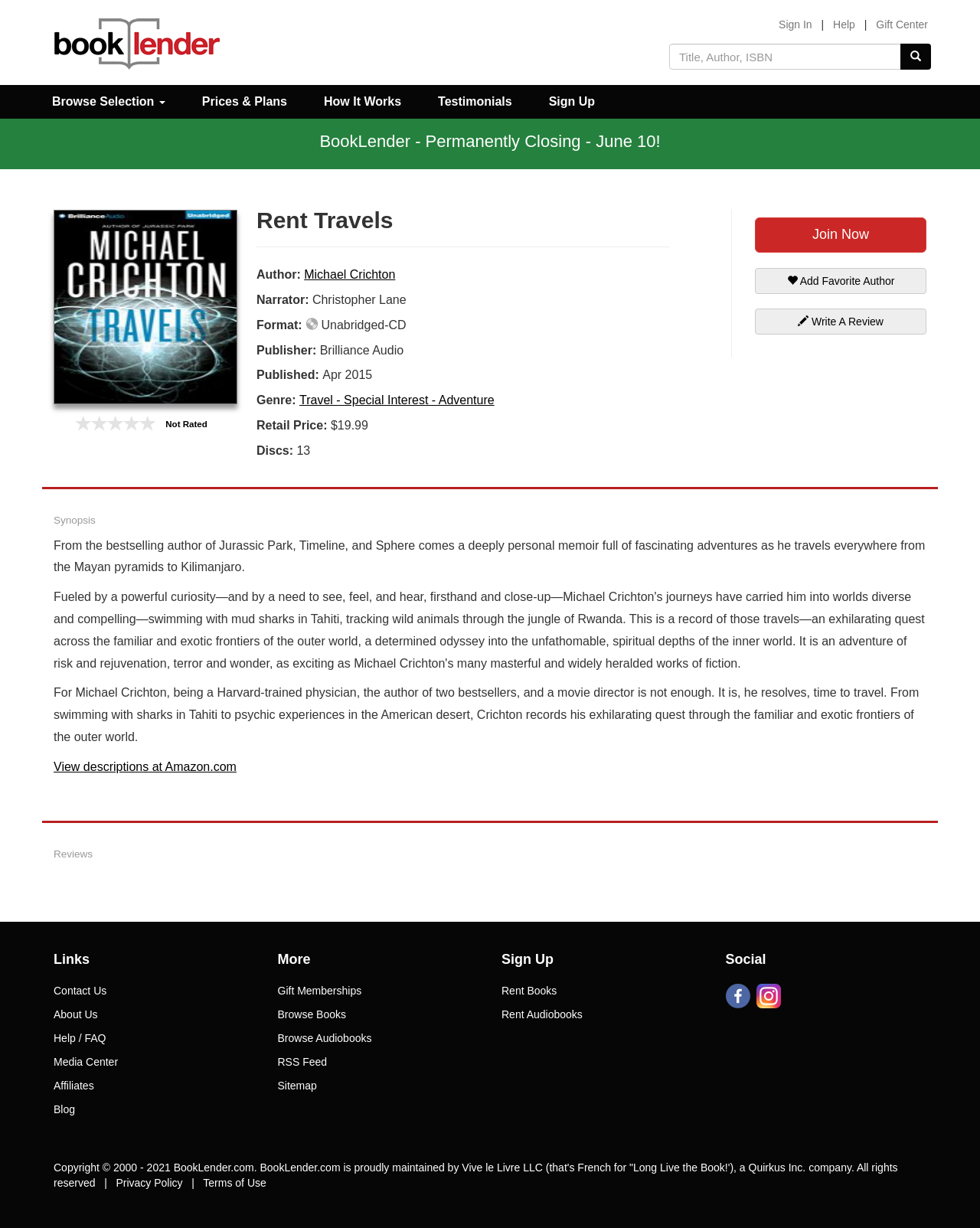What is the author of the book 'Travels'?
Using the image, provide a detailed and thorough answer to the question.

I found the answer by looking at the 'Author:' section on the webpage, which lists 'Michael Crichton' as the author of the book 'Travels'.